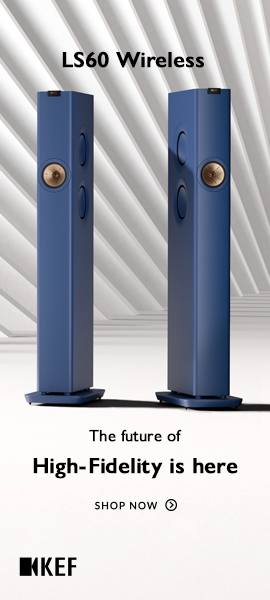What is emphasized by the symmetrical placement of the speaker drivers?
Give a single word or phrase answer based on the content of the image.

Aesthetics and sound quality